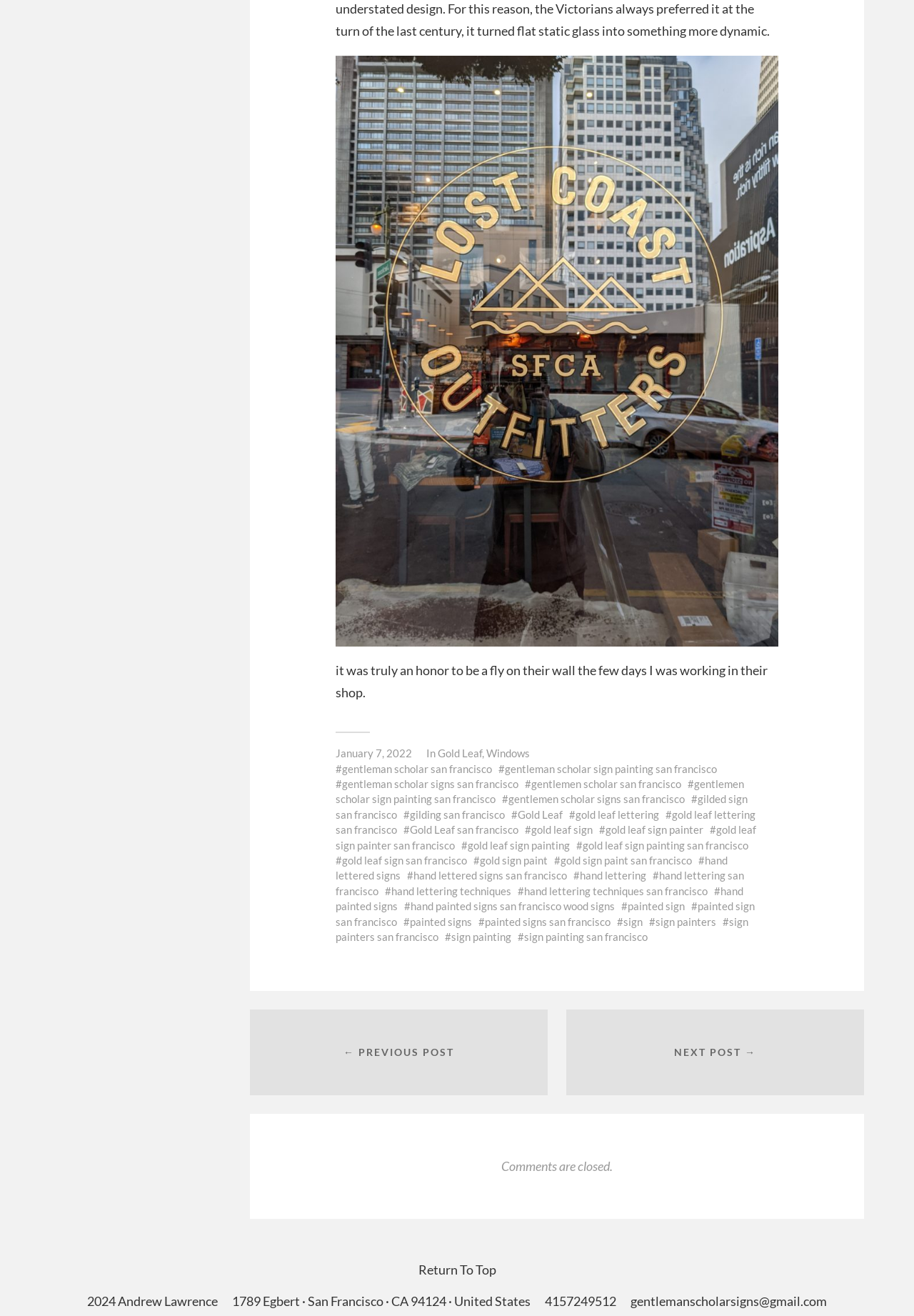Determine the bounding box coordinates for the element that should be clicked to follow this instruction: "go to the next post". The coordinates should be given as four float numbers between 0 and 1, in the format [left, top, right, bottom].

[0.619, 0.767, 0.945, 0.832]